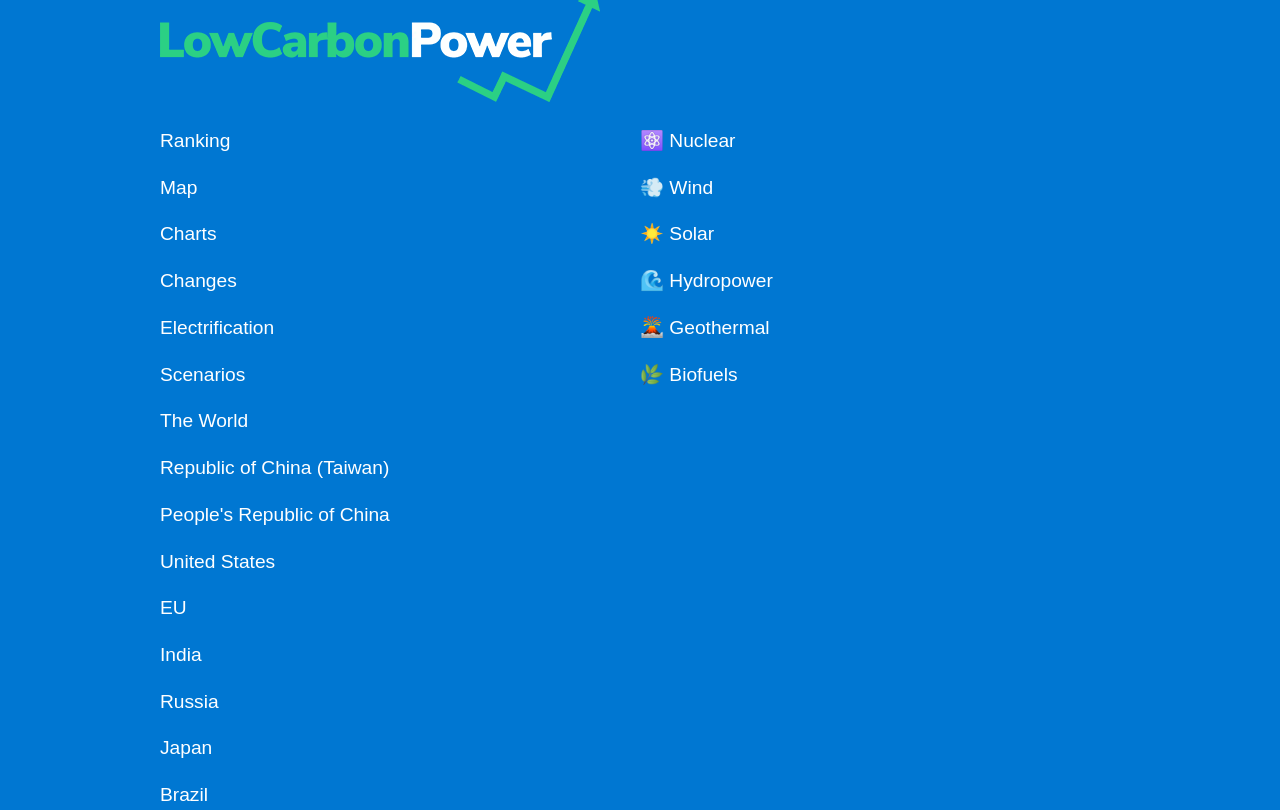Provide a one-word or short-phrase answer to the question:
What is the first link on the left side?

Ranking